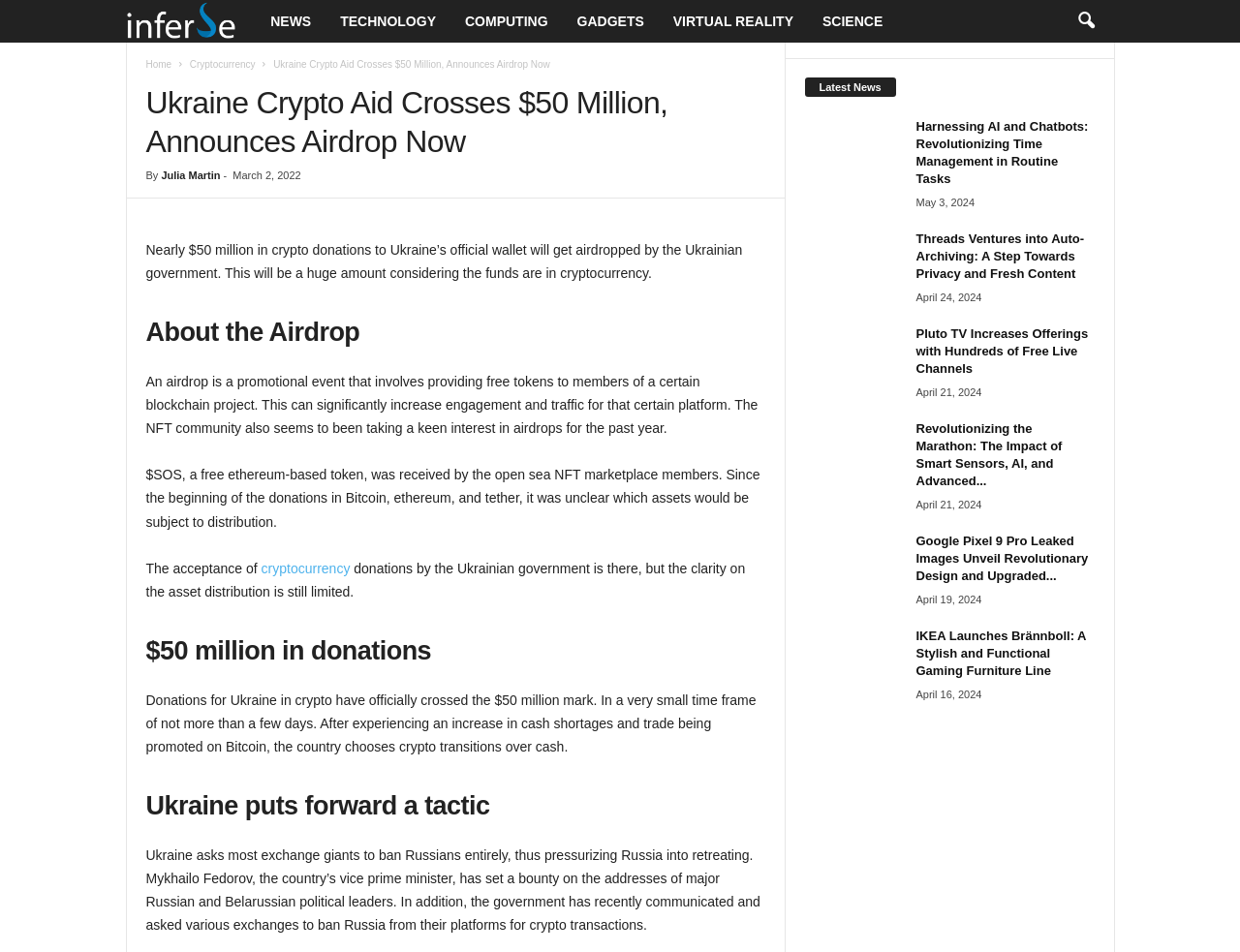What is the amount of crypto donations to Ukraine?
Using the image as a reference, give an elaborate response to the question.

The article mentions that 'Donations for Ukraine in crypto have officially crossed the $50 million mark', which indicates that the amount of crypto donations to Ukraine is $50 million.